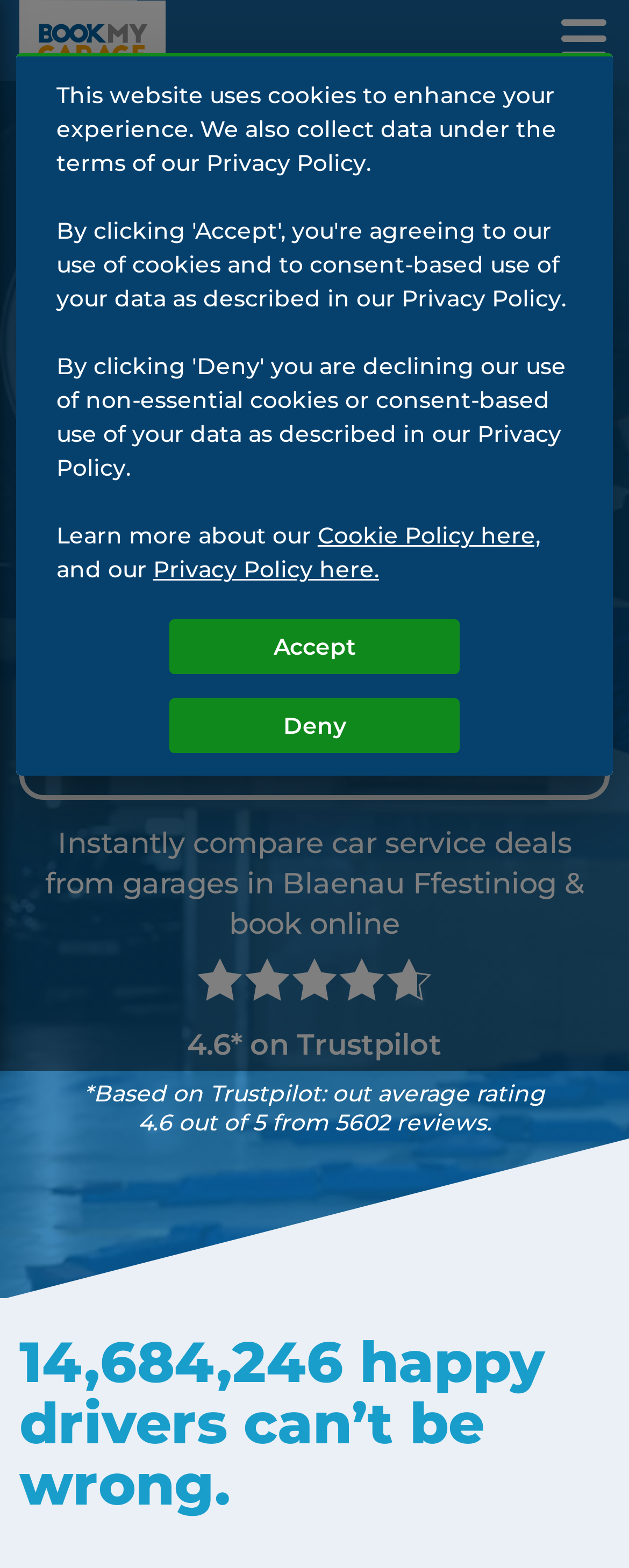Please determine the bounding box coordinates of the element to click in order to execute the following instruction: "Enter vehicle registration". The coordinates should be four float numbers between 0 and 1, specified as [left, top, right, bottom].

[0.077, 0.24, 0.923, 0.3]